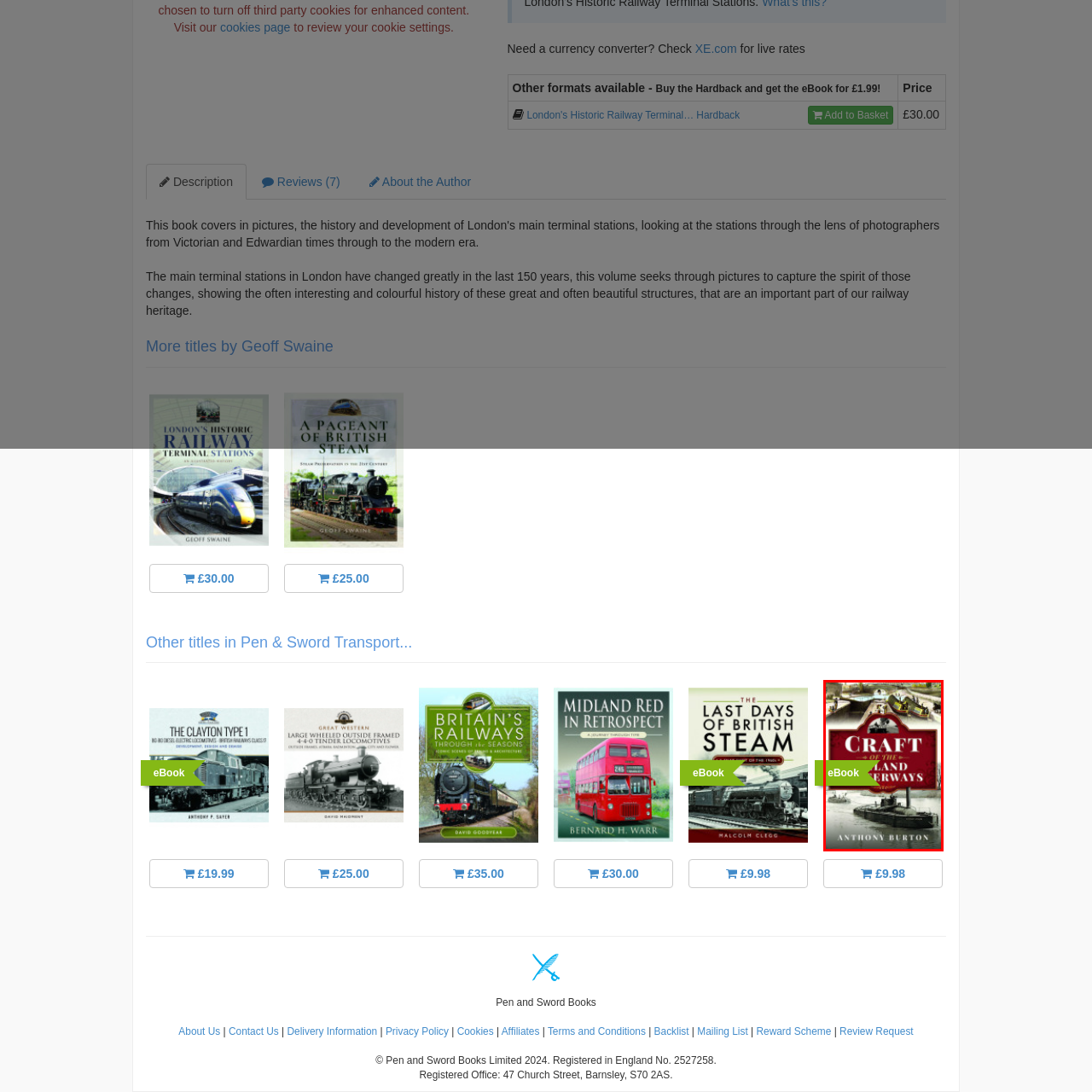Where is the author's name positioned?
Observe the image inside the red bounding box carefully and formulate a detailed answer based on what you can infer from the visual content.

The author's name, Anthony Burton, is elegantly positioned at the bottom of the eBook cover, connecting the content to its creator.